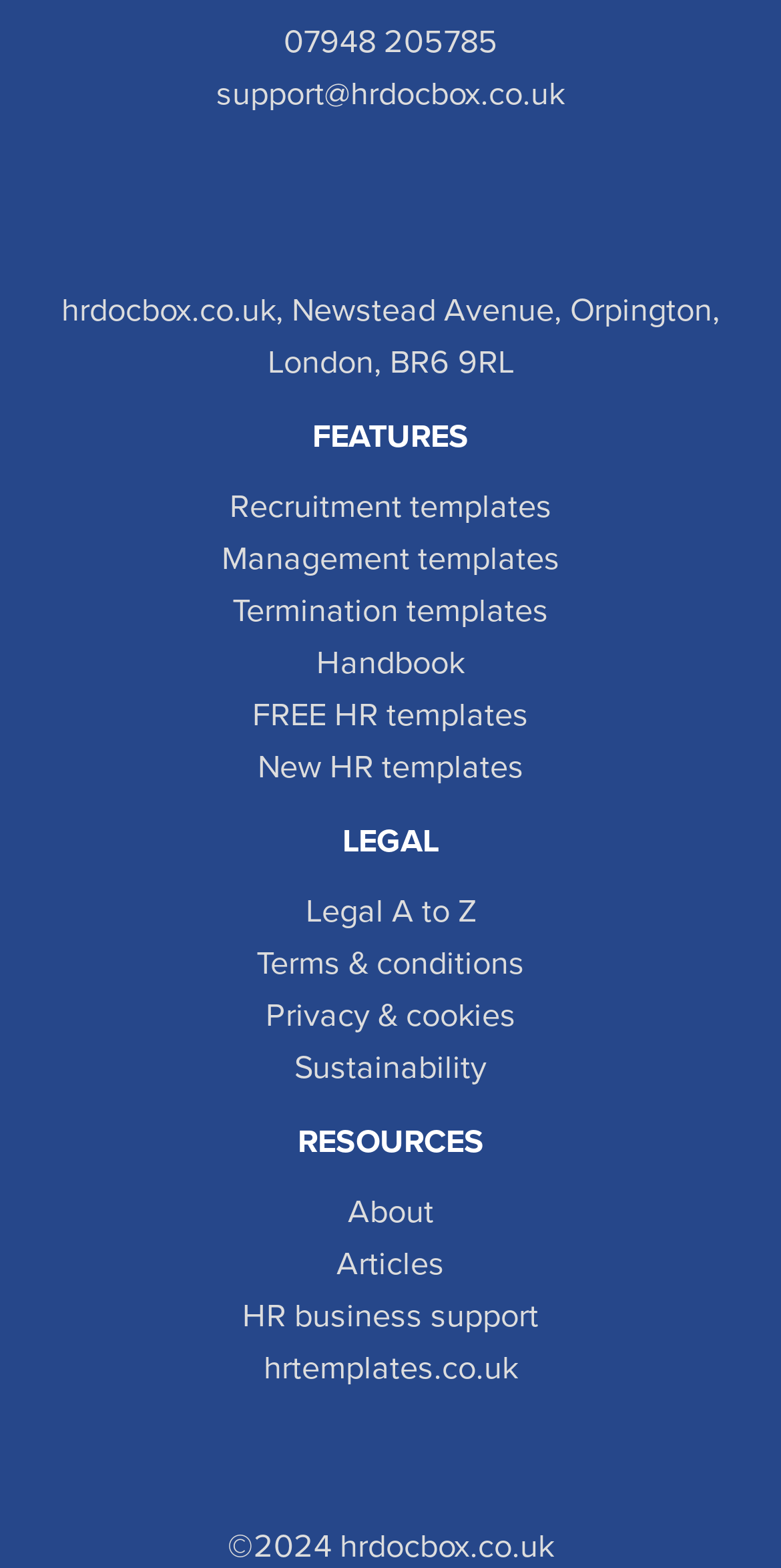Determine the bounding box coordinates of the area to click in order to meet this instruction: "View Recruitment templates".

[0.294, 0.31, 0.706, 0.336]